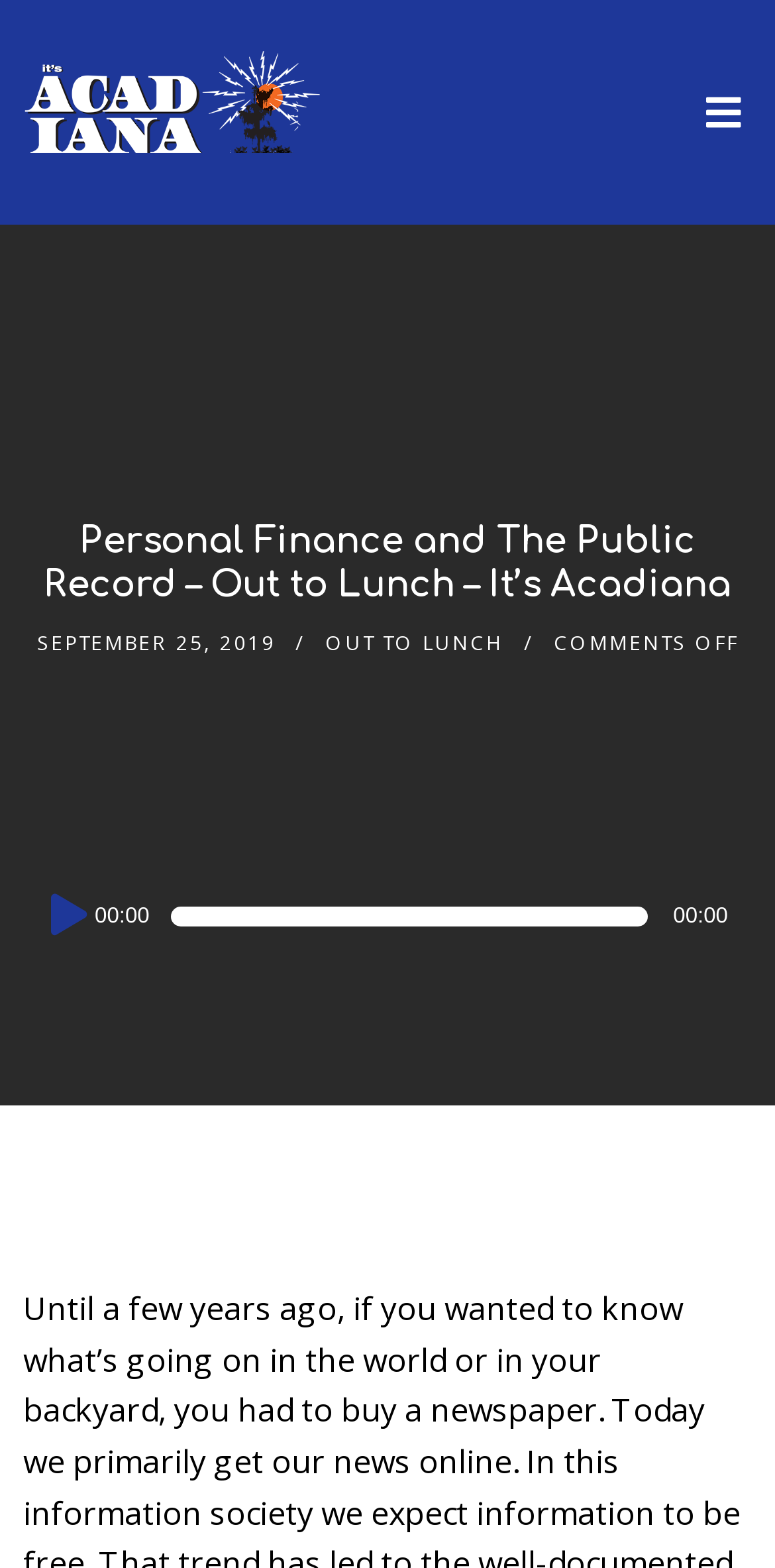Find the bounding box of the element with the following description: "aria-label="Play" title="Play"". The coordinates must be four float numbers between 0 and 1, formatted as [left, top, right, bottom].

[0.051, 0.558, 0.117, 0.609]